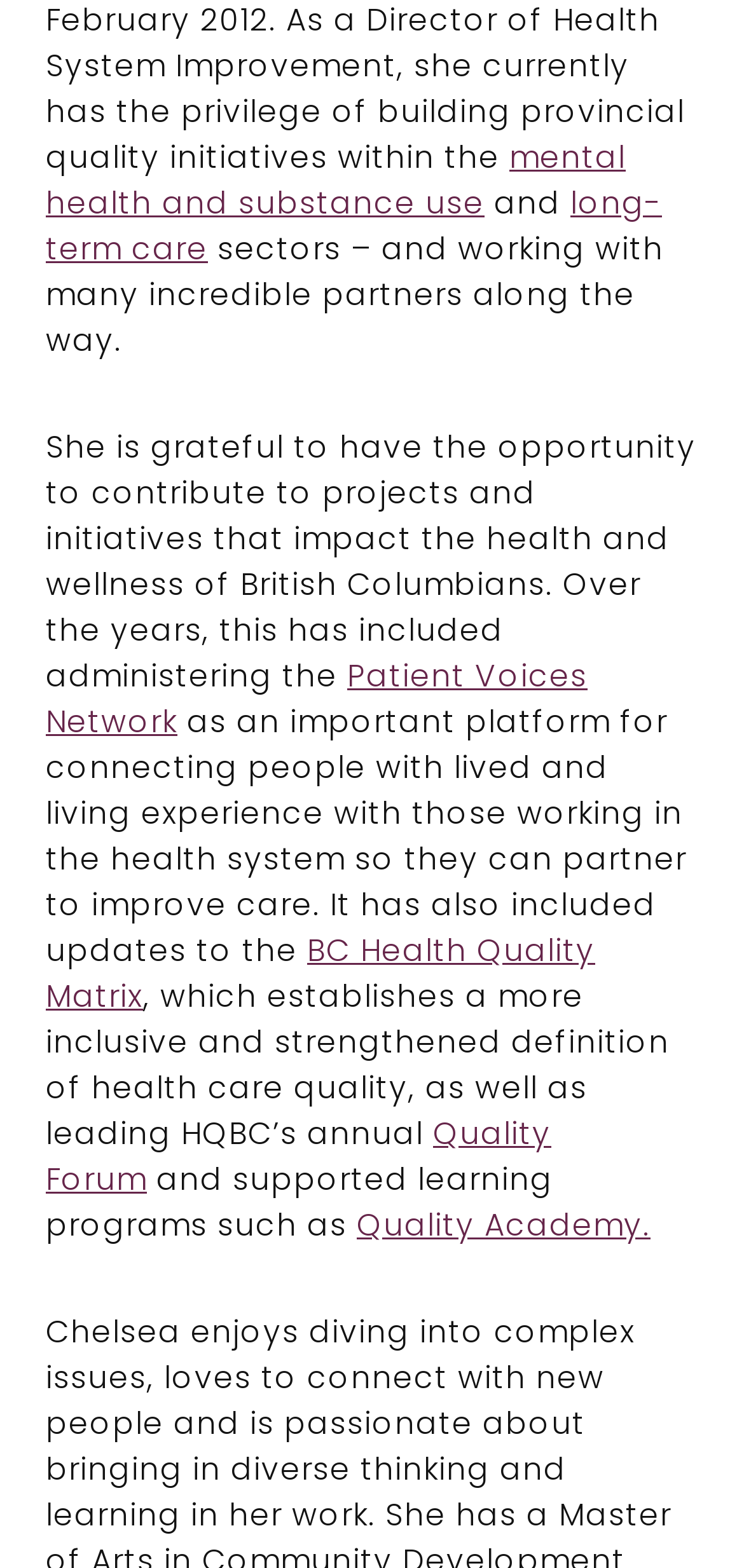What is the BC Health Quality Matrix about?
Answer the question with a detailed explanation, including all necessary information.

The BC Health Quality Matrix establishes a more inclusive and strengthened definition of health care quality, which is mentioned in the text as one of the initiatives the person has contributed to.